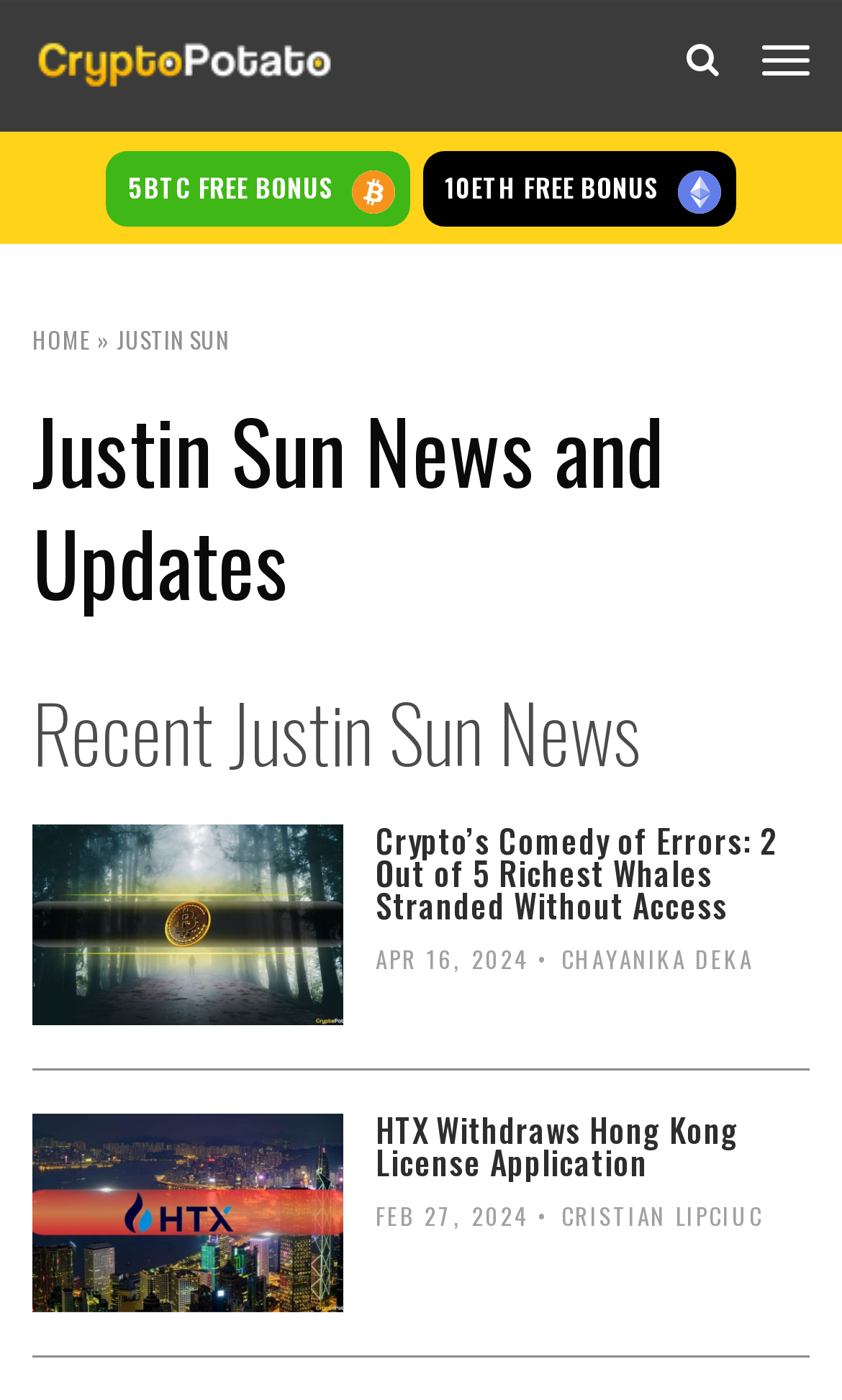Could you indicate the bounding box coordinates of the region to click in order to complete this instruction: "Click on the link about the importance of technological advancements".

None